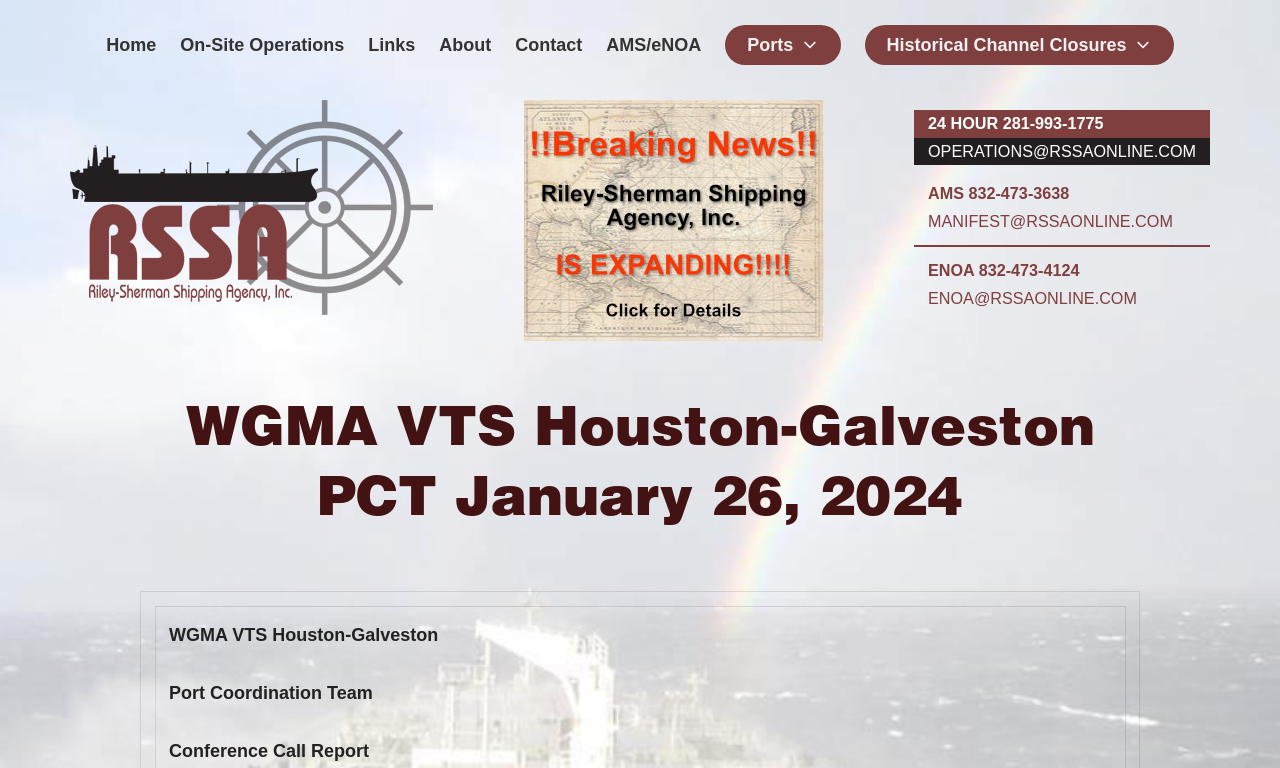Find the bounding box coordinates for the element that must be clicked to complete the instruction: "Call 24 HOUR 281-993-1775". The coordinates should be four float numbers between 0 and 1, indicated as [left, top, right, bottom].

[0.714, 0.143, 0.945, 0.179]